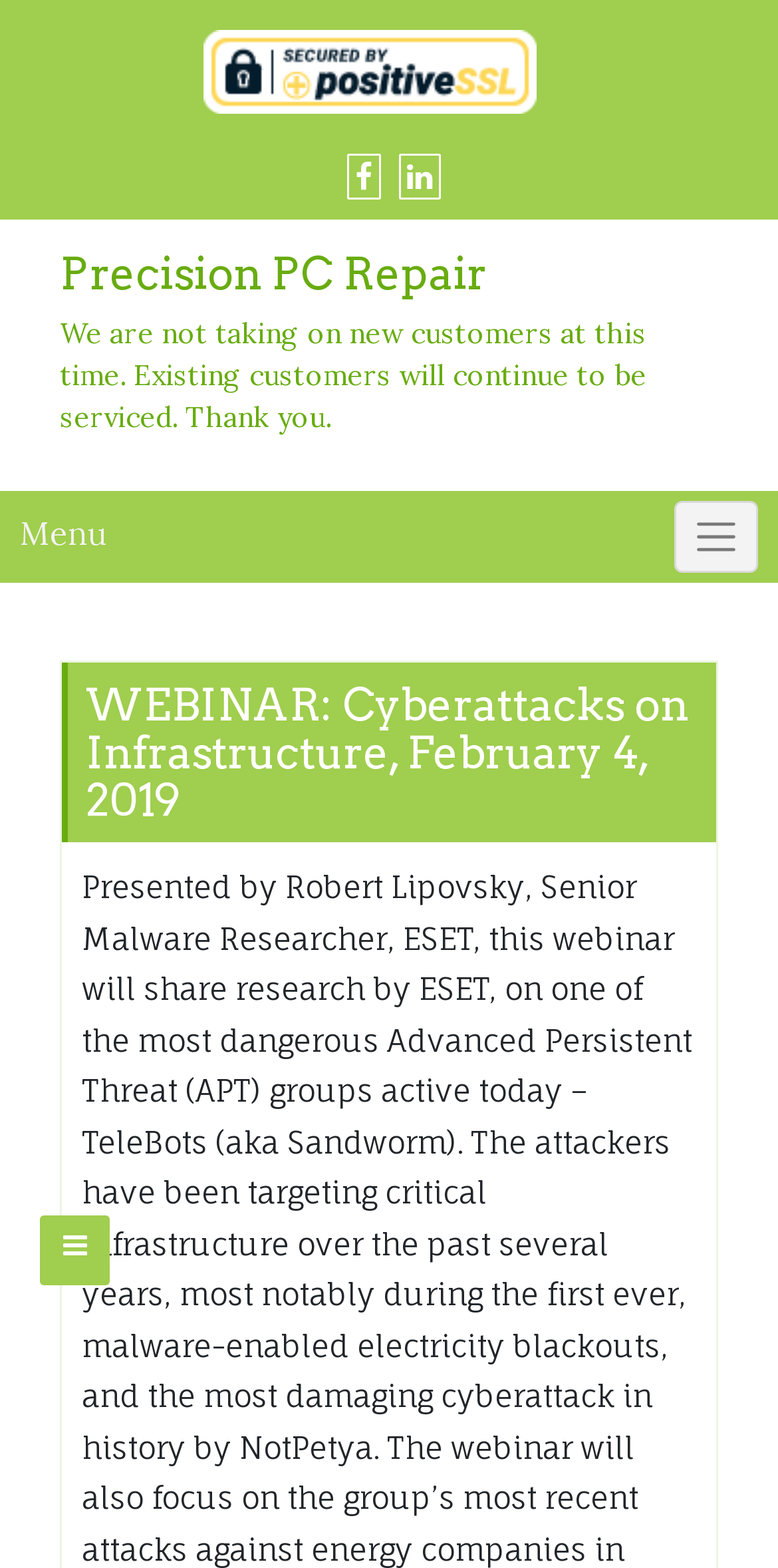What is the topic of the webinar?
Can you offer a detailed and complete answer to this question?

I found a heading element with the text 'WEBINAR: Cyberattacks on Infrastructure, February 4, 2019' which suggests that the topic of the webinar is related to cyberattacks on infrastructure.